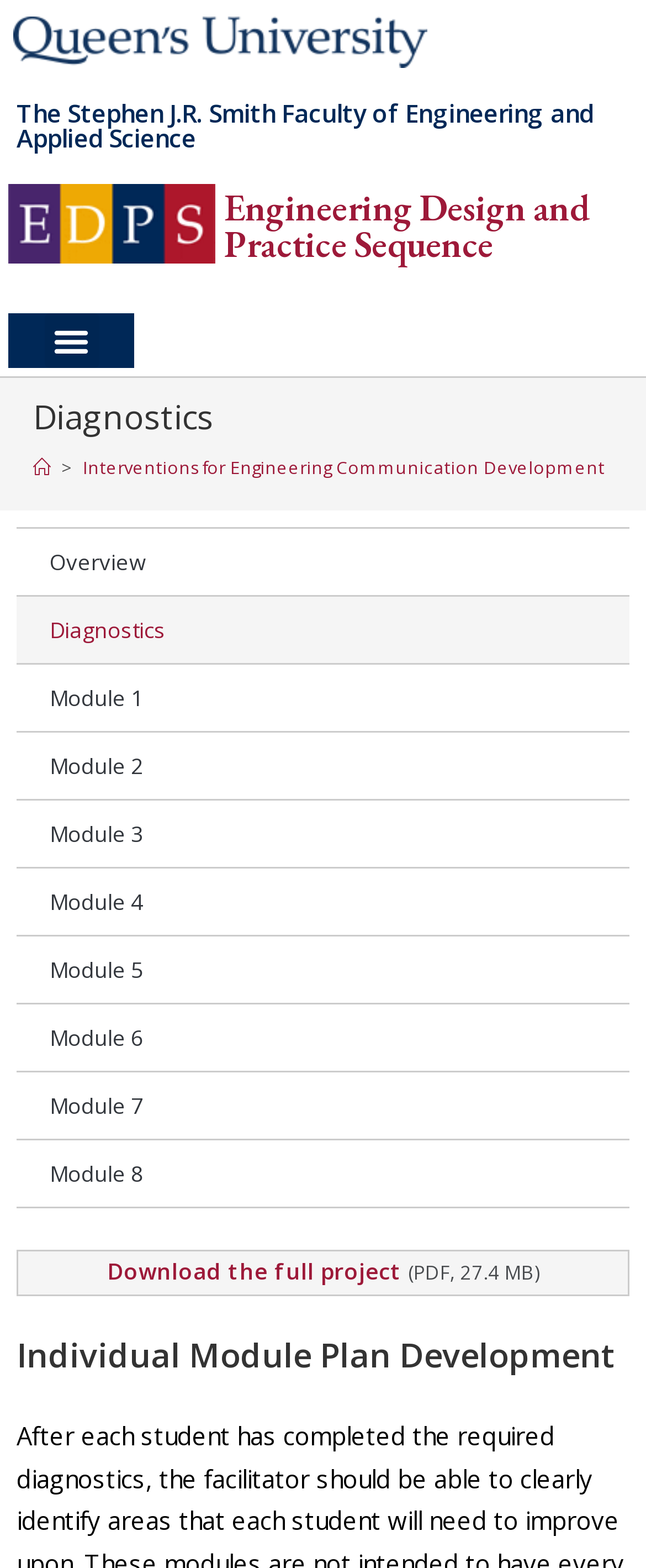How many headings are in the main content area?
Please provide a single word or phrase as the answer based on the screenshot.

2